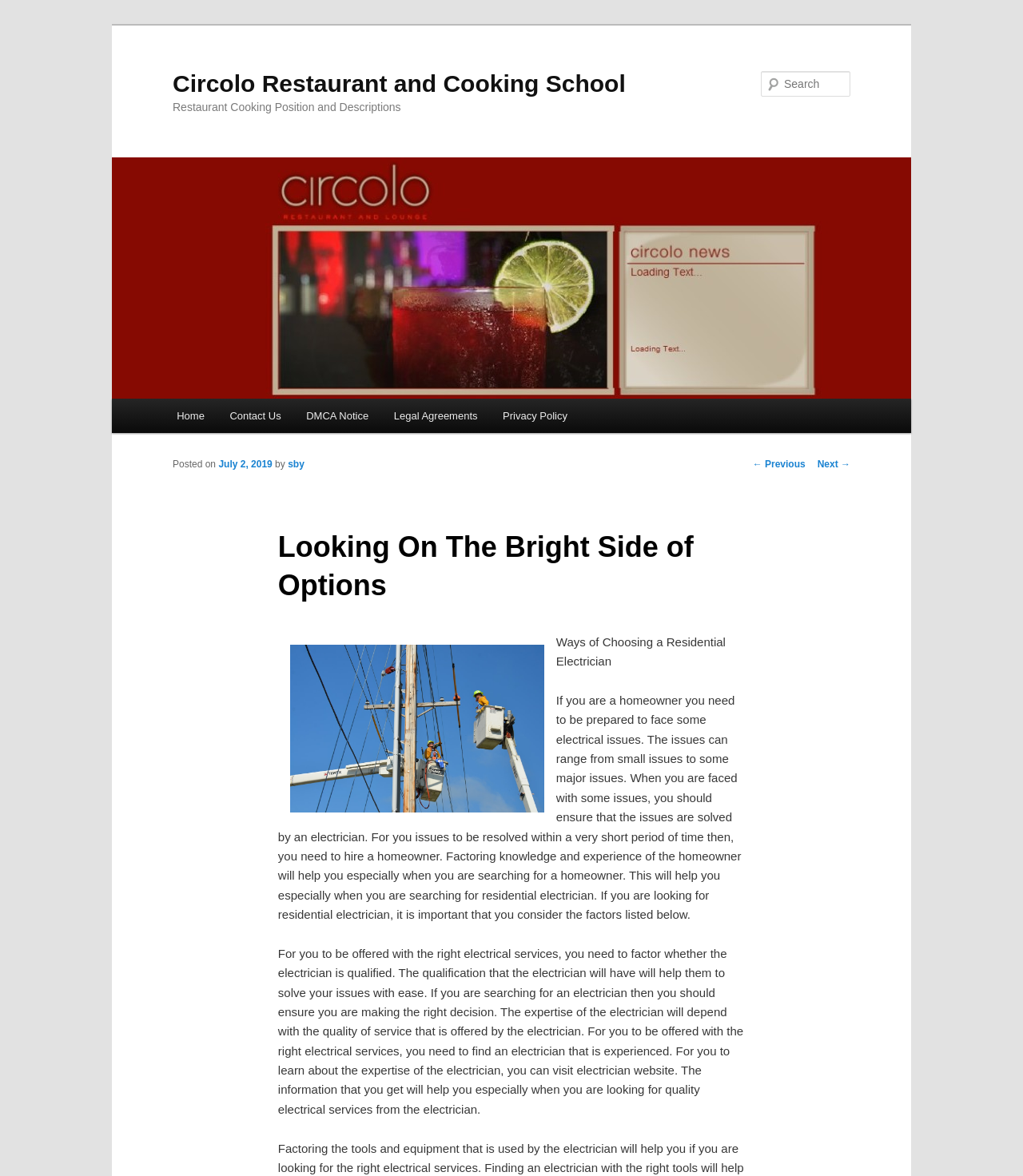What type of issues can a homeowner face?
From the image, respond using a single word or phrase.

Electrical issues